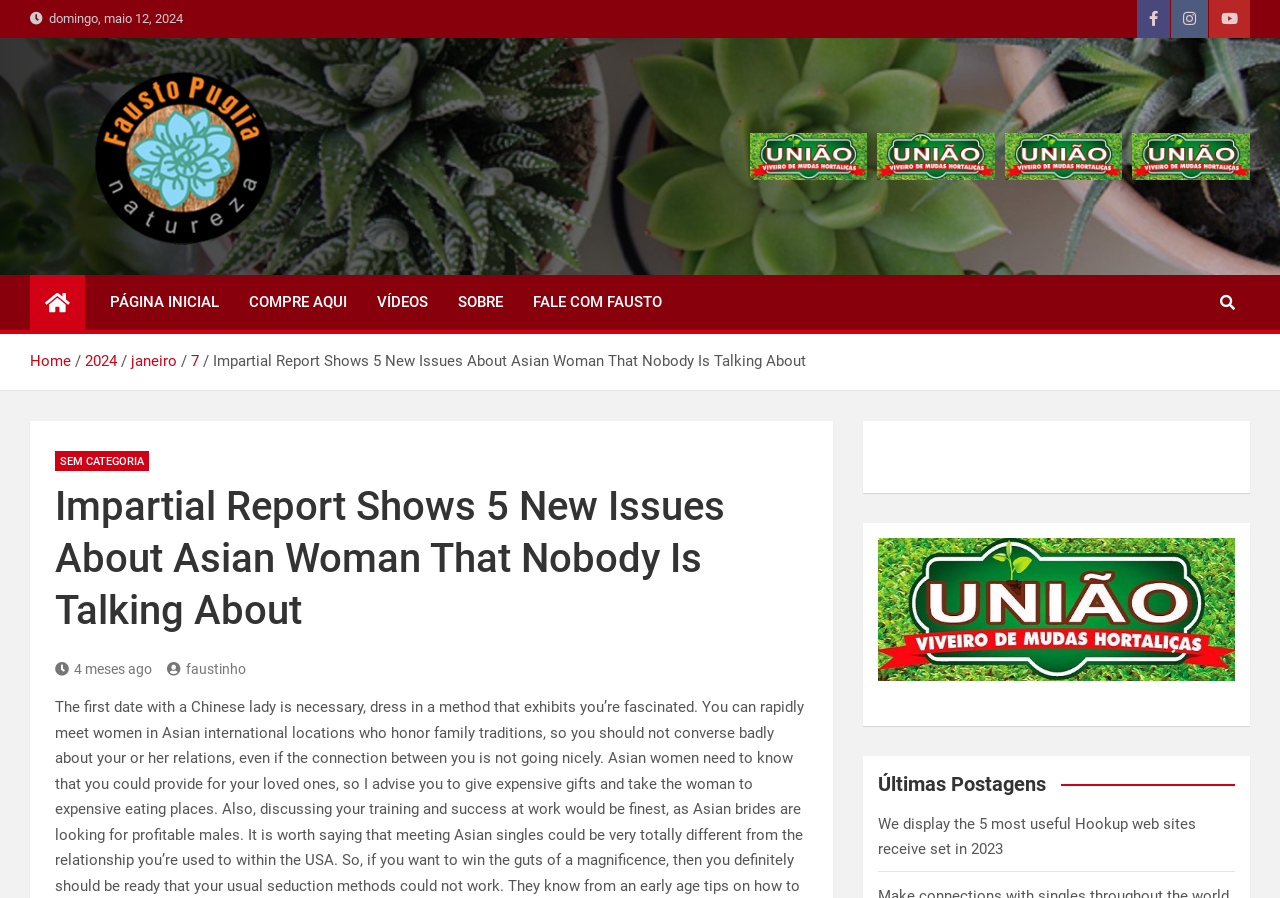Please find the bounding box coordinates of the element's region to be clicked to carry out this instruction: "Check the SEM CATEGORIA link".

[0.043, 0.502, 0.116, 0.525]